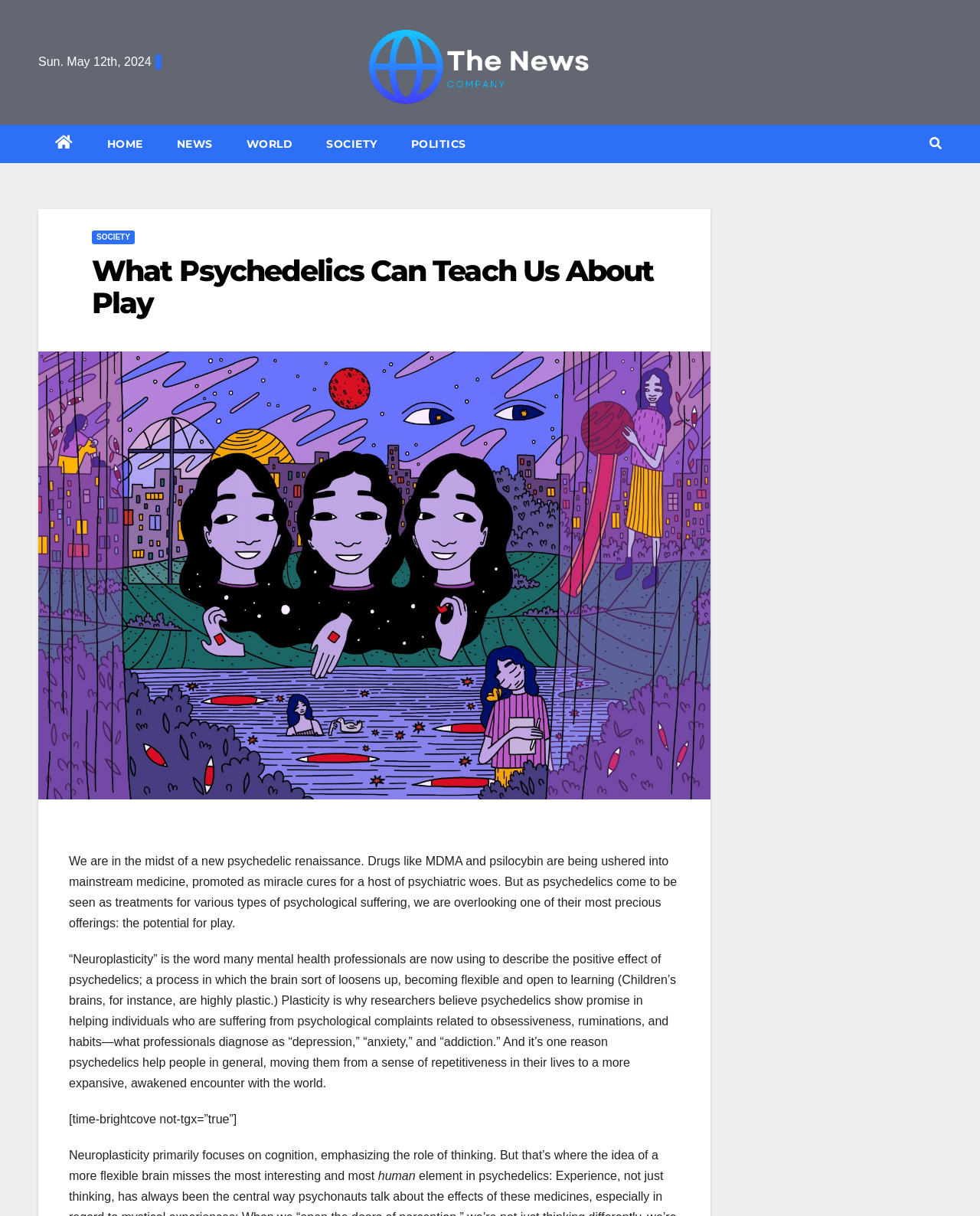Determine the bounding box coordinates for the area that should be clicked to carry out the following instruction: "Click the POLITICS link".

[0.402, 0.103, 0.493, 0.134]